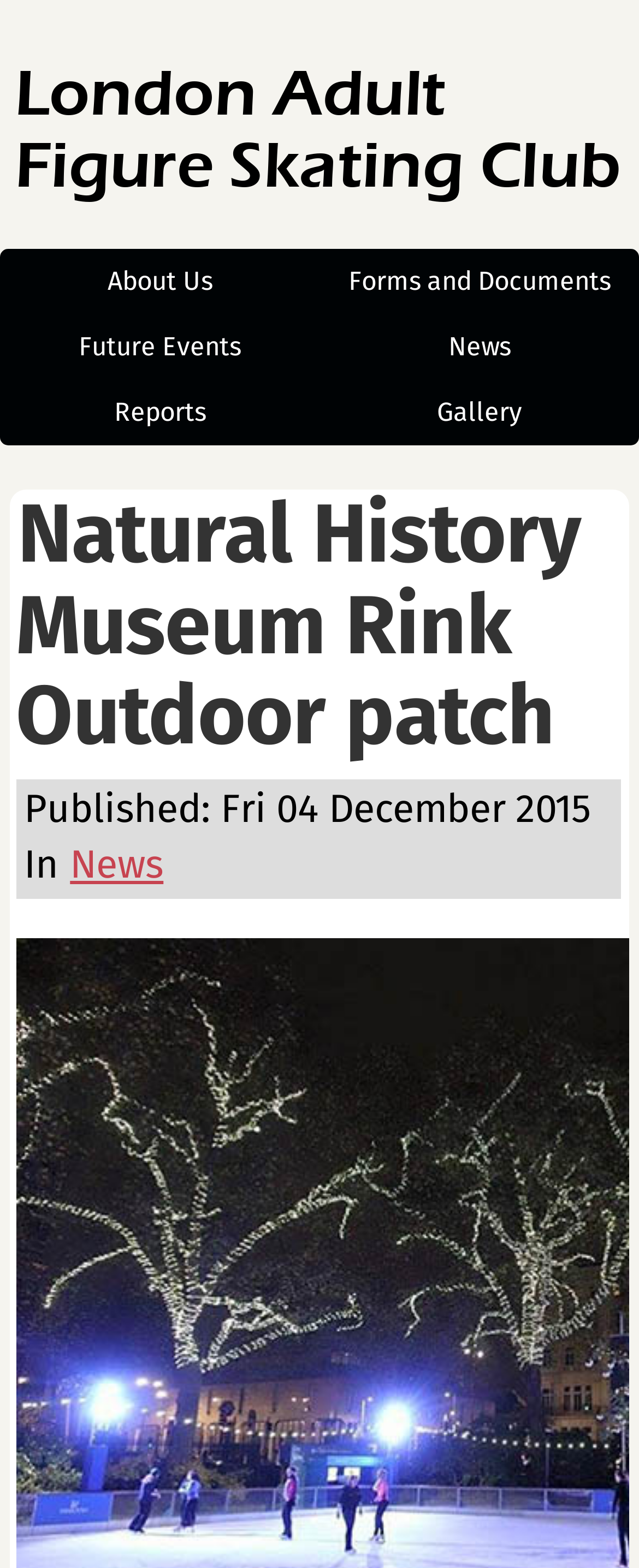Determine the bounding box coordinates of the clickable element necessary to fulfill the instruction: "read News". Provide the coordinates as four float numbers within the 0 to 1 range, i.e., [left, top, right, bottom].

[0.66, 0.2, 0.84, 0.242]